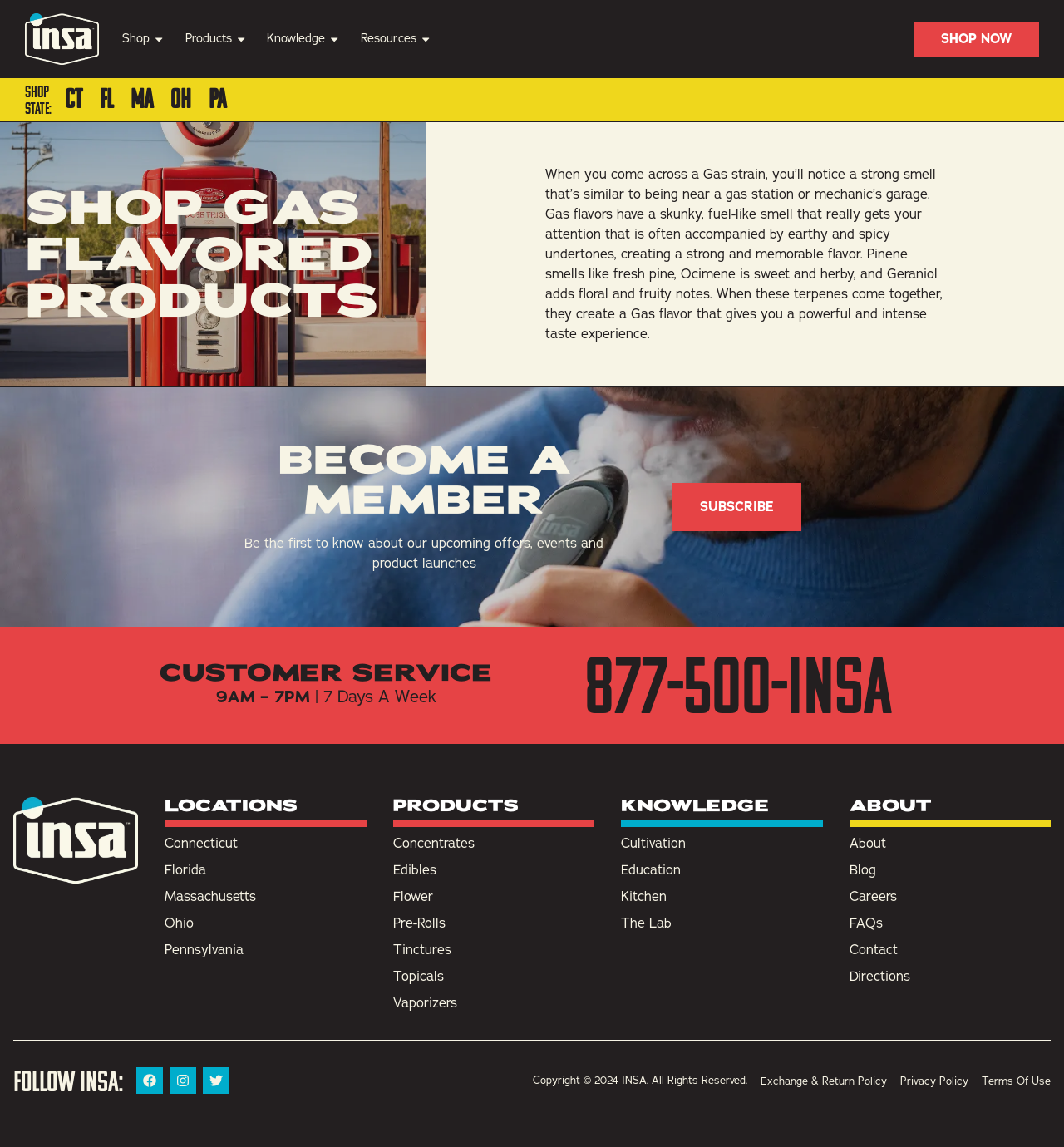Provide the bounding box coordinates of the UI element that matches the description: "Exchange & Return Policy".

[0.715, 0.936, 0.834, 0.949]